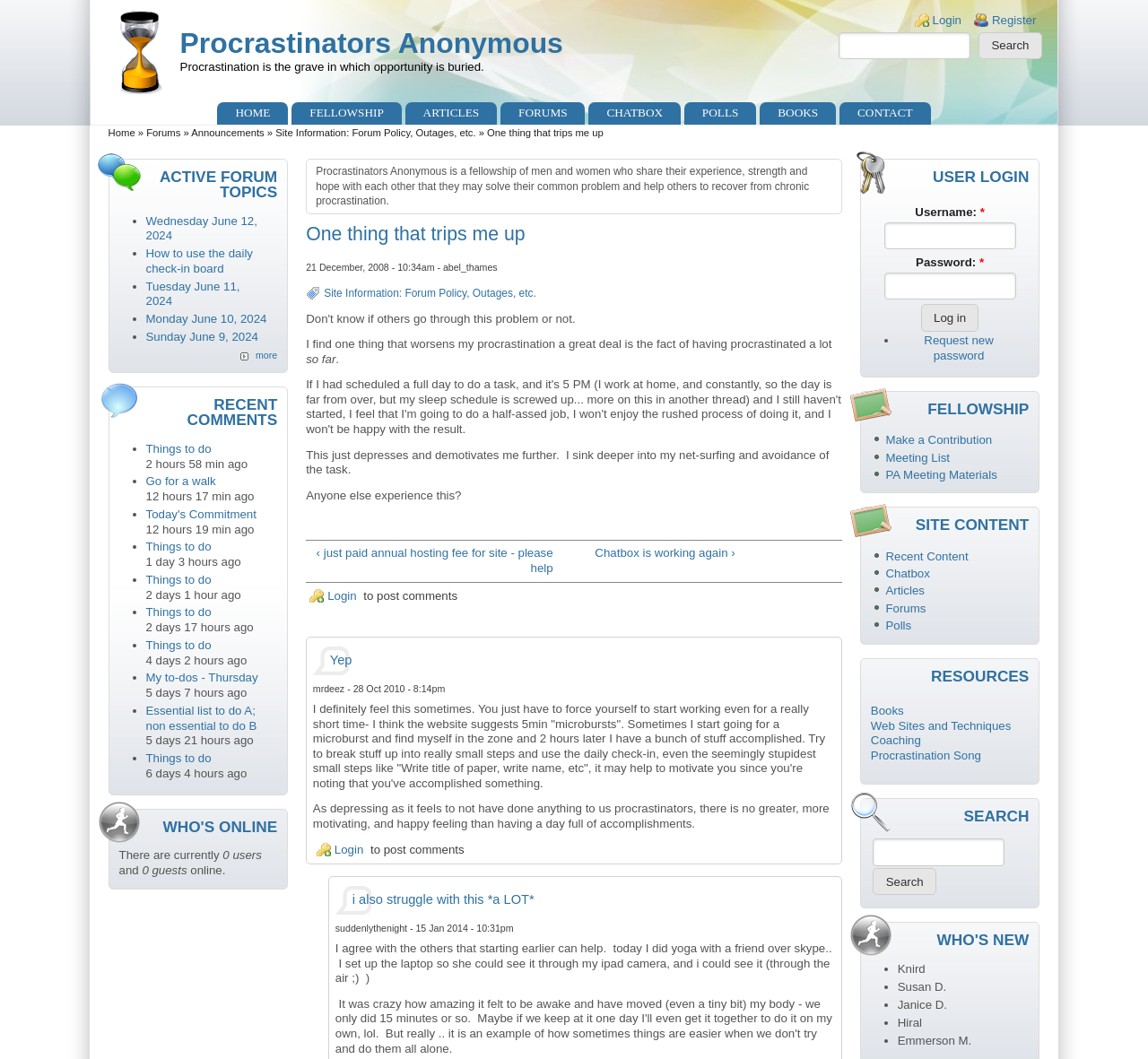What is the topic of the forum post?
Please answer the question with a single word or phrase, referencing the image.

One thing that trips me up